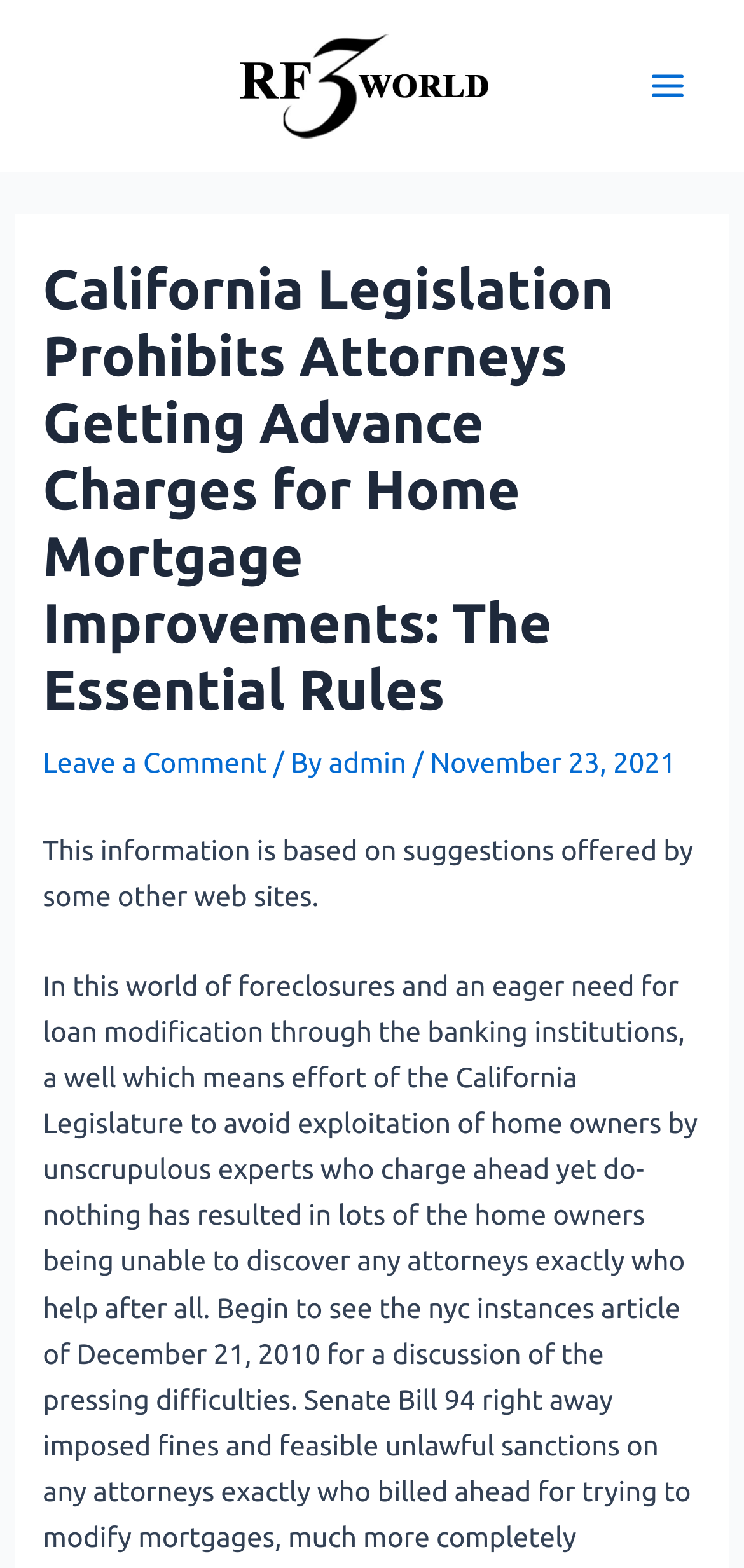Identify the title of the webpage and provide its text content.

California Legislation Prohibits Attorneys Getting Advance Charges for Home Mortgage Improvements: The Essential Rules